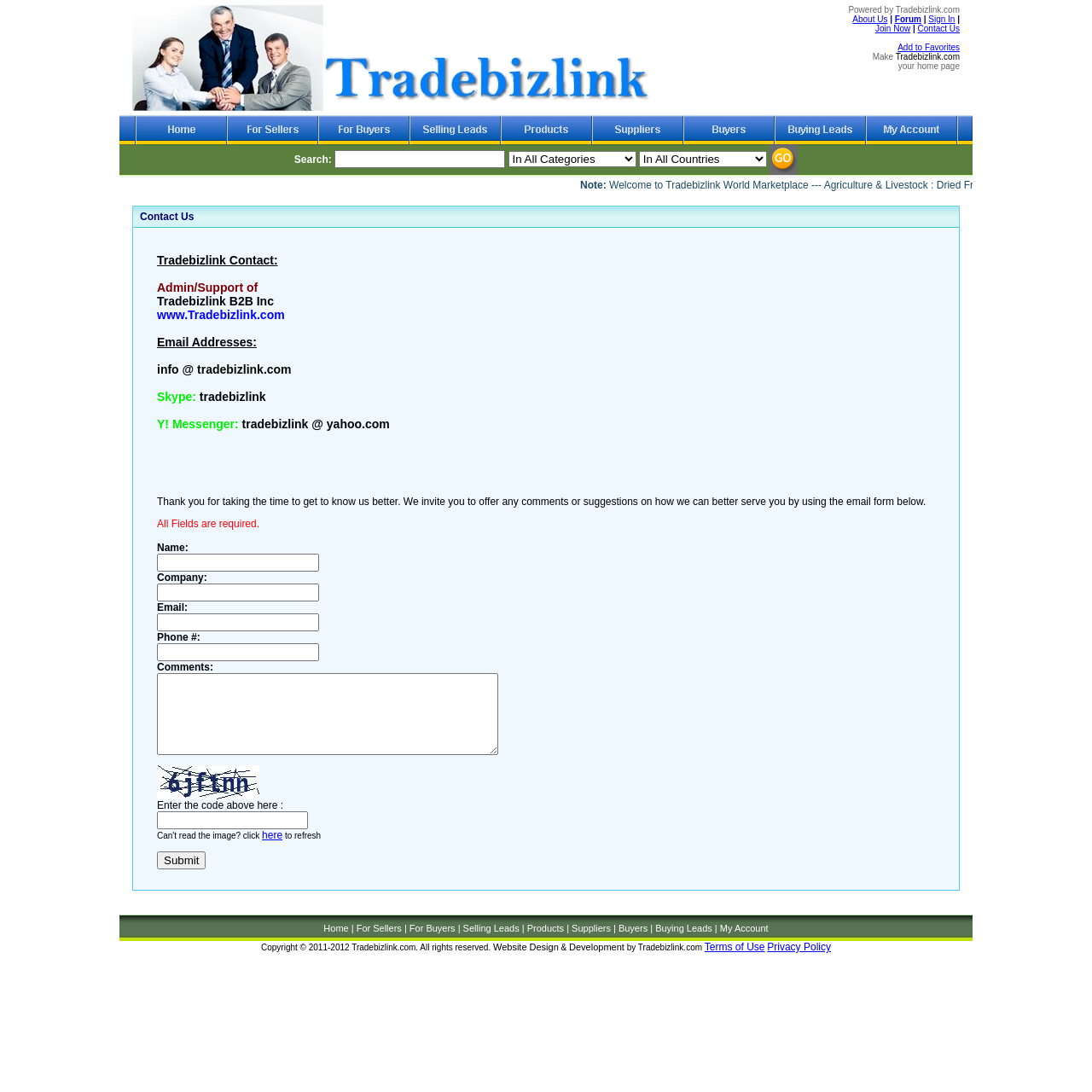Please specify the bounding box coordinates of the region to click in order to perform the following instruction: "Click the 'About Us' link".

[0.781, 0.013, 0.813, 0.022]